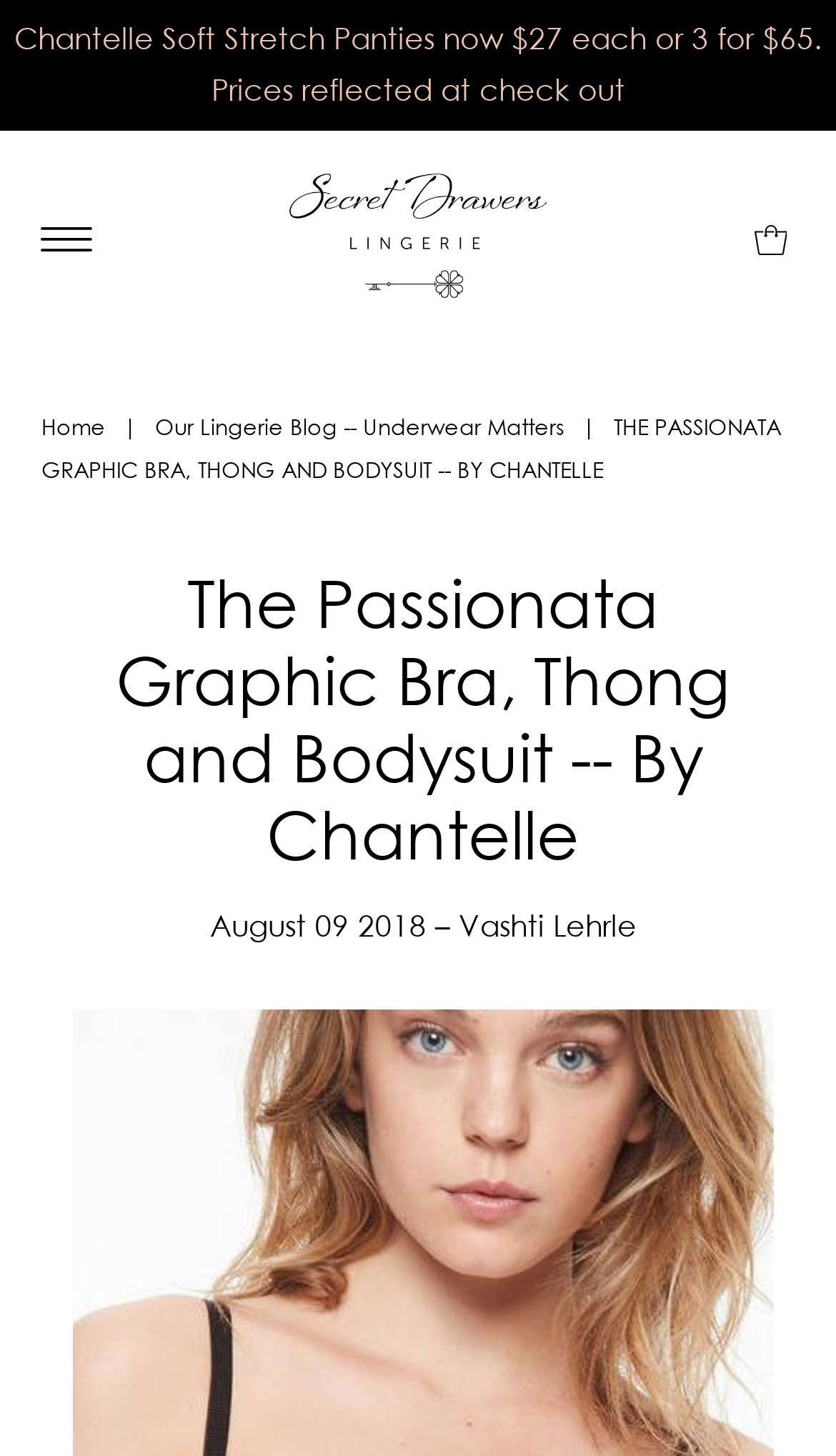Using the webpage screenshot and the element description Home, determine the bounding box coordinates. Specify the coordinates in the format (top-left x, top-left y, bottom-right x, bottom-right y) with values ranging from 0 to 1.

[0.05, 0.285, 0.139, 0.304]